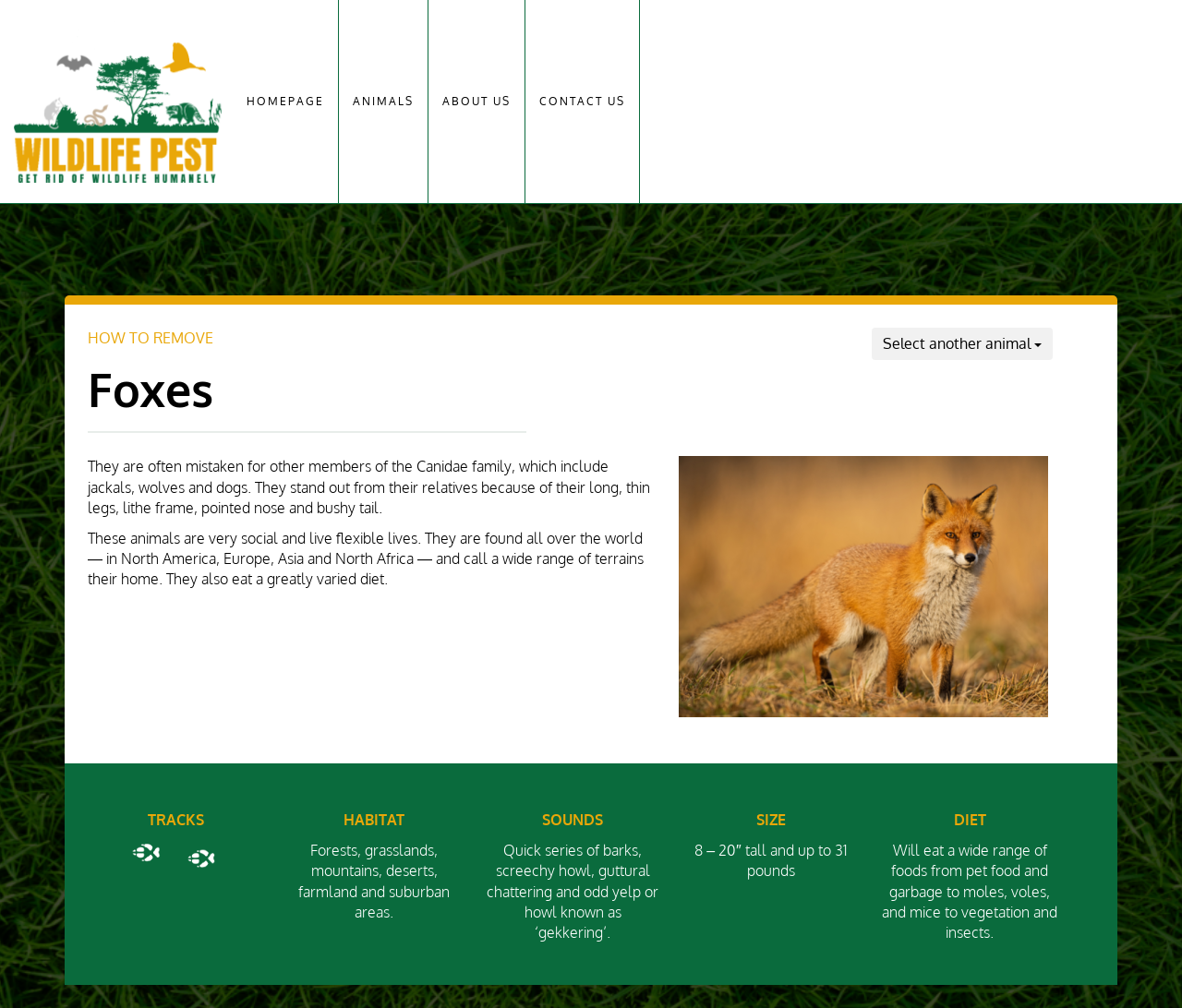Answer the question using only one word or a concise phrase: What is the diet of the described animal?

Wide range of foods